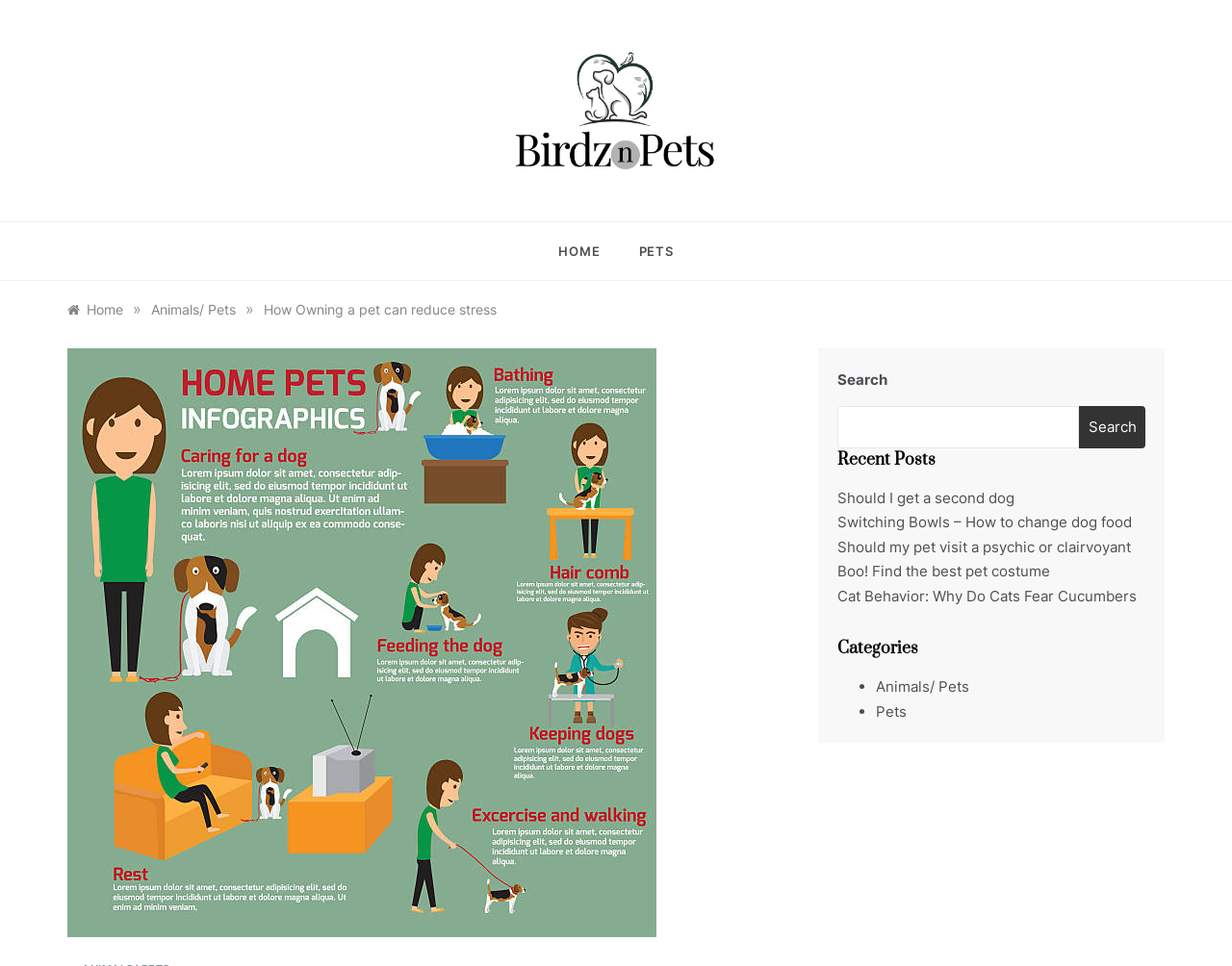Point out the bounding box coordinates of the section to click in order to follow this instruction: "Read the article about Green light for Gallions Reach Bridge".

None